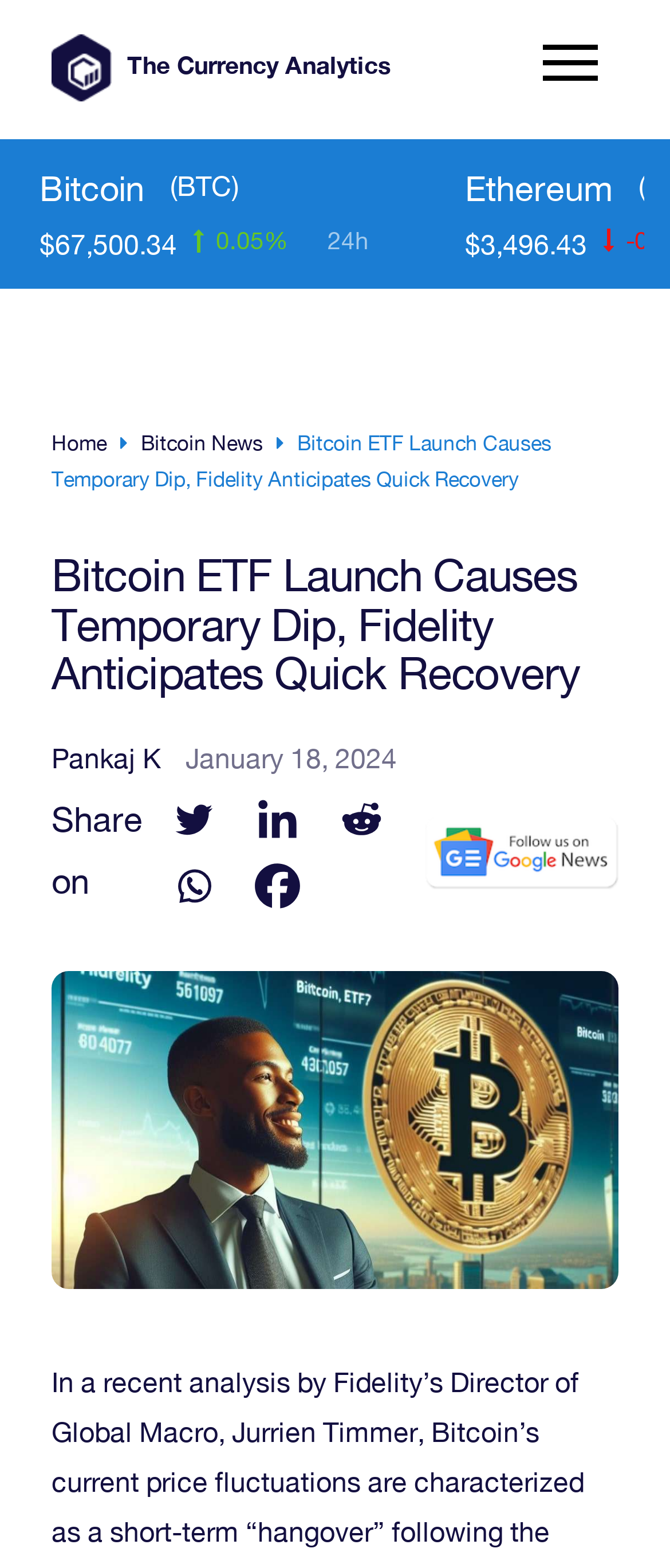Select the bounding box coordinates of the element I need to click to carry out the following instruction: "Click on Bitcoin (BTC) link".

[0.059, 0.101, 0.653, 0.14]